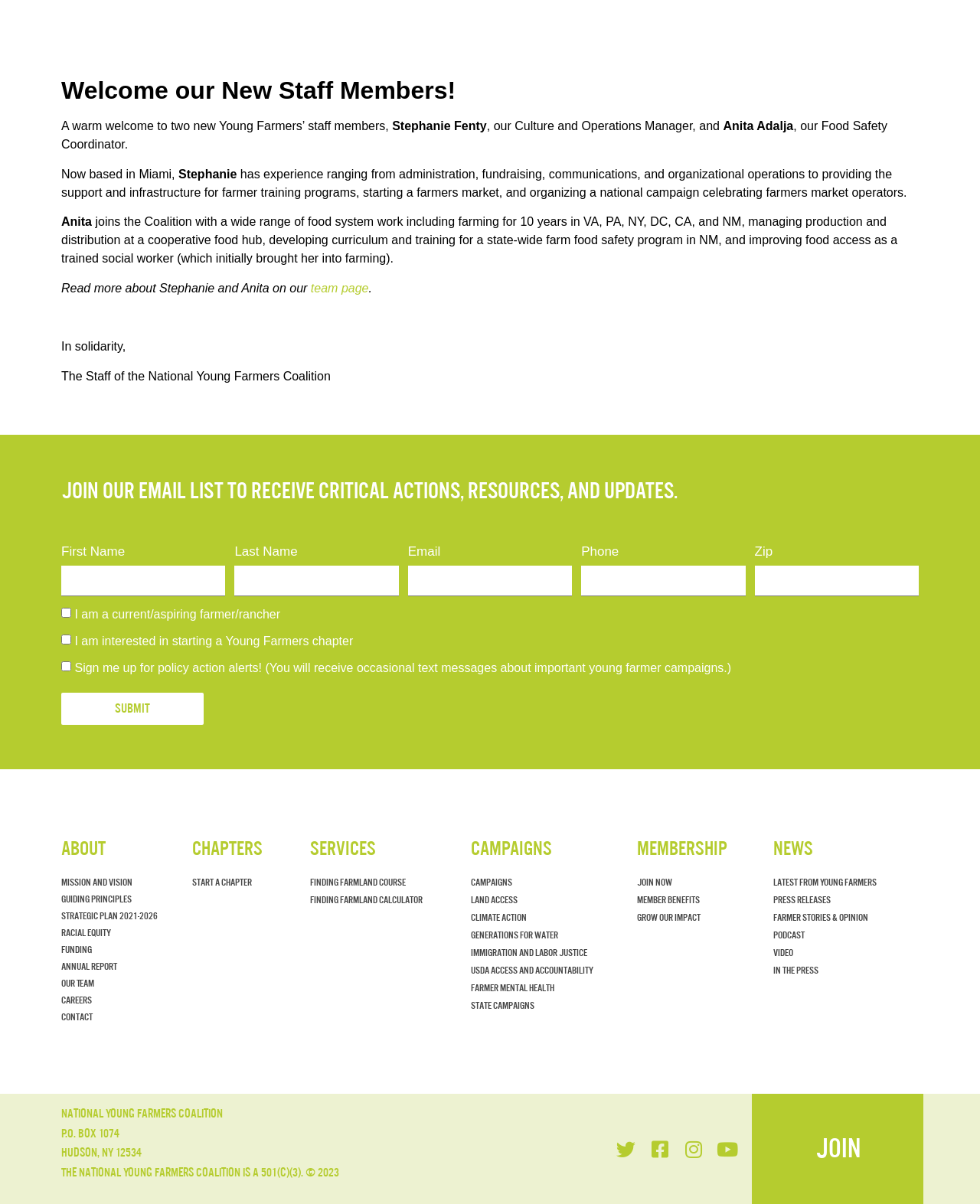Please determine the bounding box coordinates of the element's region to click in order to carry out the following instruction: "Join our email list". The coordinates should be four float numbers between 0 and 1, i.e., [left, top, right, bottom].

[0.062, 0.398, 0.938, 0.418]